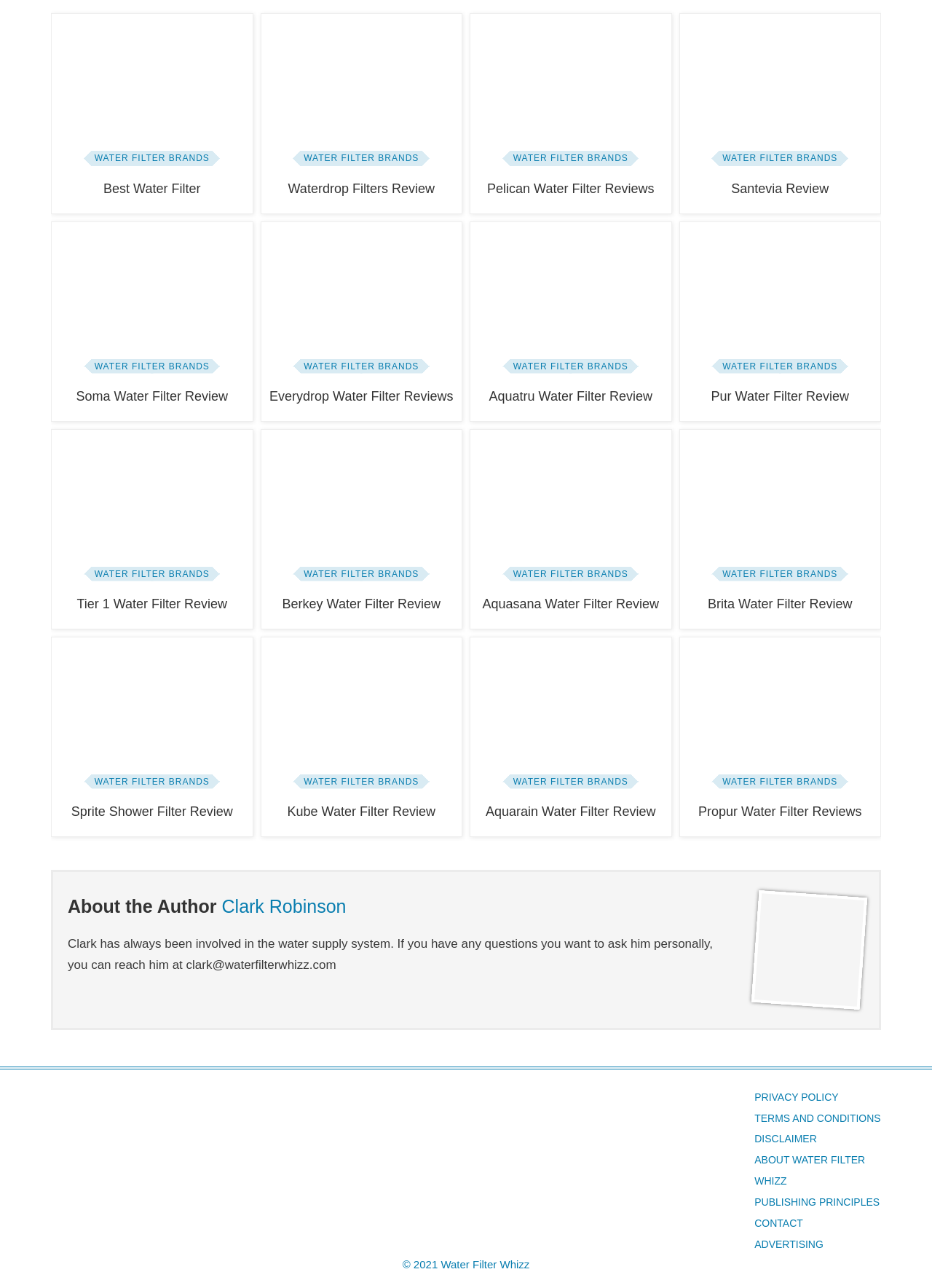Provide your answer in a single word or phrase: 
Who is the author of the webpage?

Clark Robinson